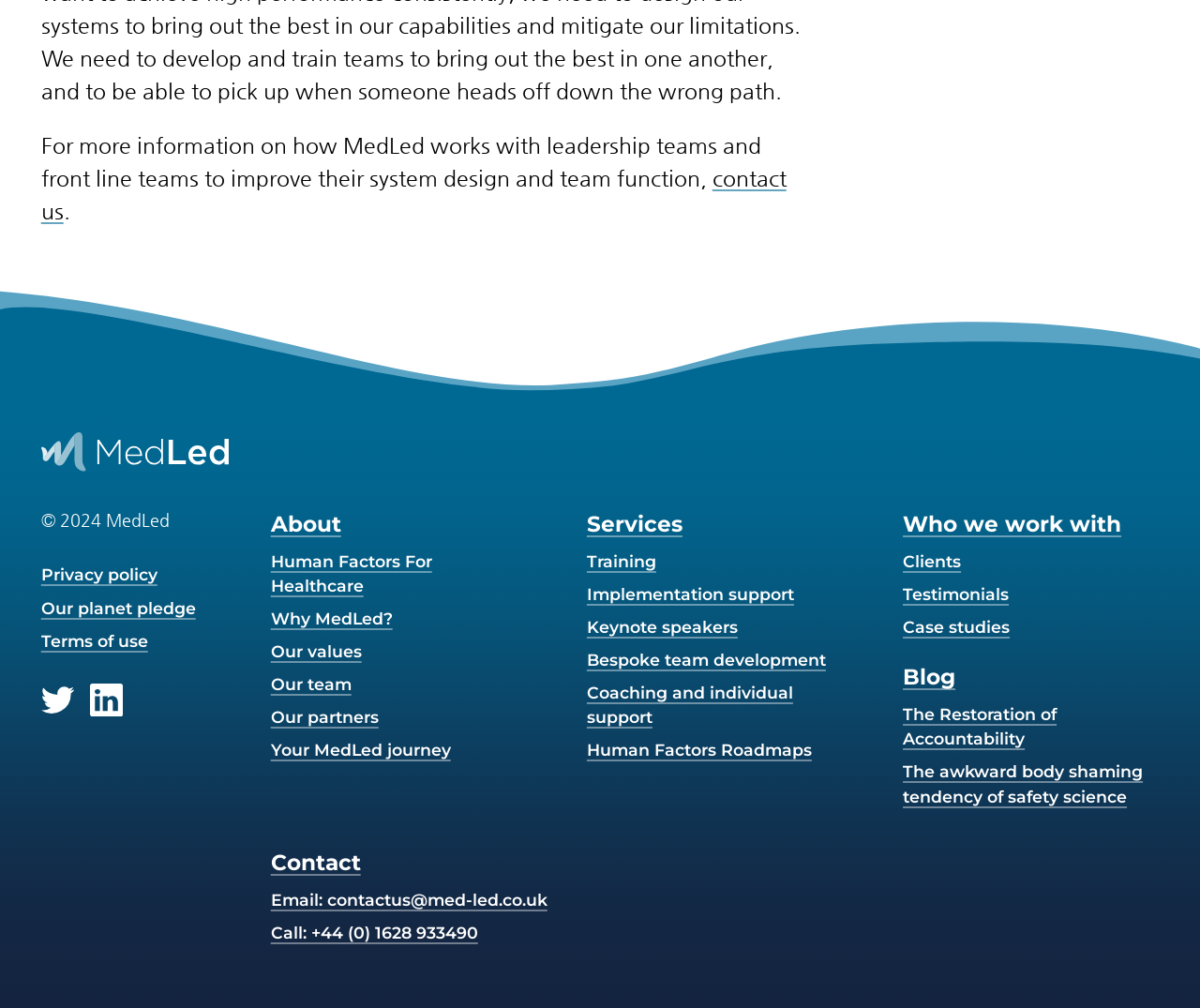Determine the bounding box coordinates of the region I should click to achieve the following instruction: "email MedLed". Ensure the bounding box coordinates are four float numbers between 0 and 1, i.e., [left, top, right, bottom].

[0.226, 0.882, 0.456, 0.902]